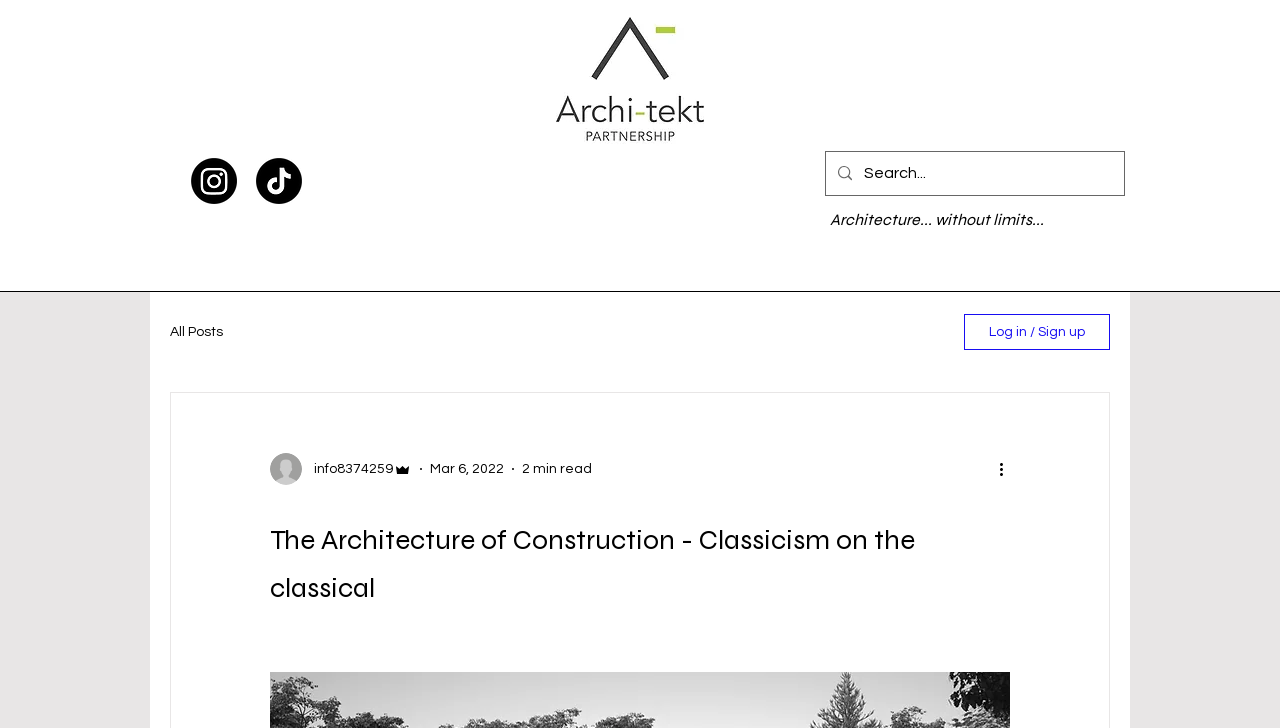Can you specify the bounding box coordinates of the area that needs to be clicked to fulfill the following instruction: "View all blog posts"?

[0.133, 0.447, 0.174, 0.466]